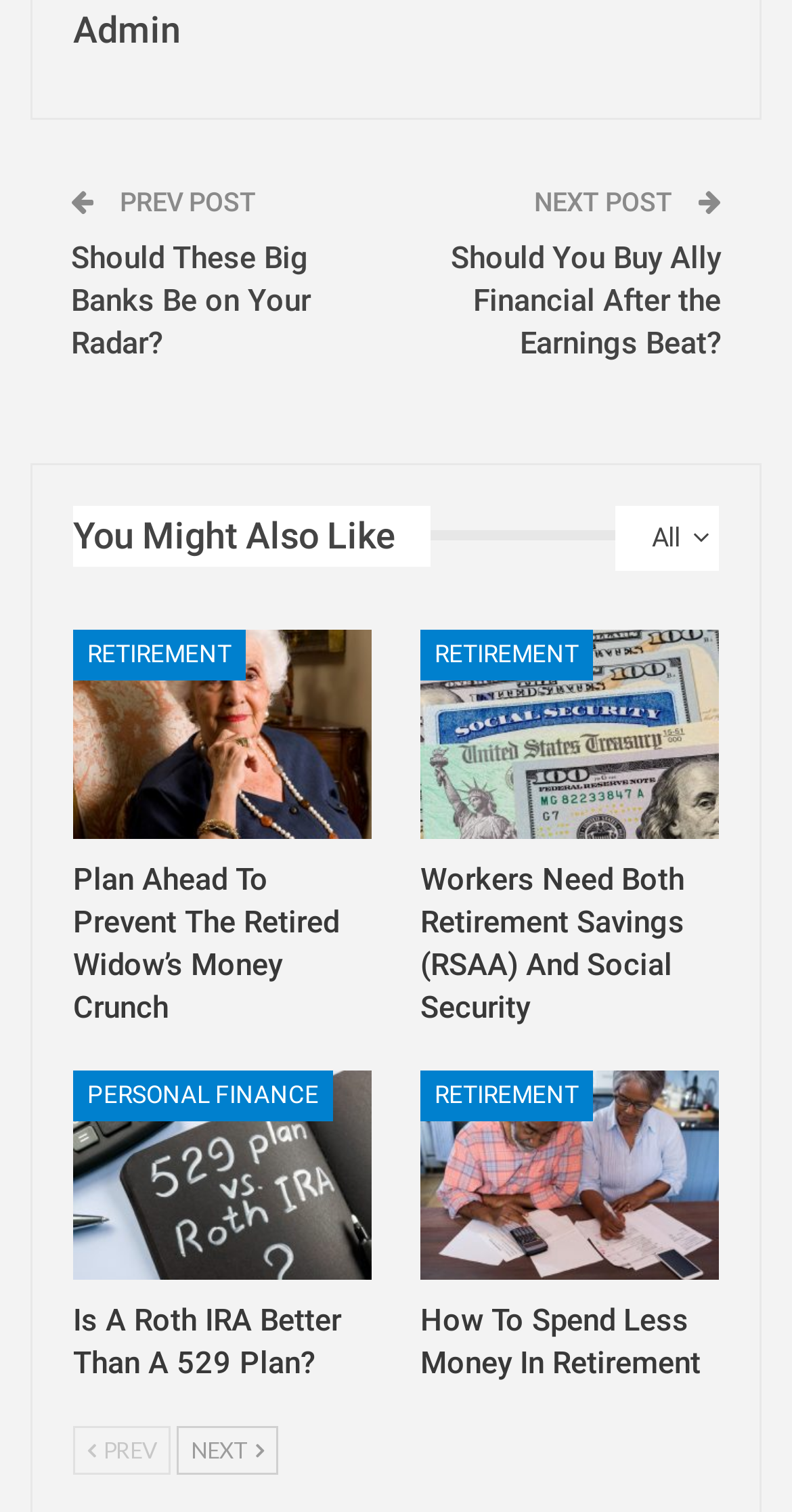Find the bounding box coordinates for the area that should be clicked to accomplish the instruction: "Click on 'NEXT'".

[0.223, 0.943, 0.351, 0.975]